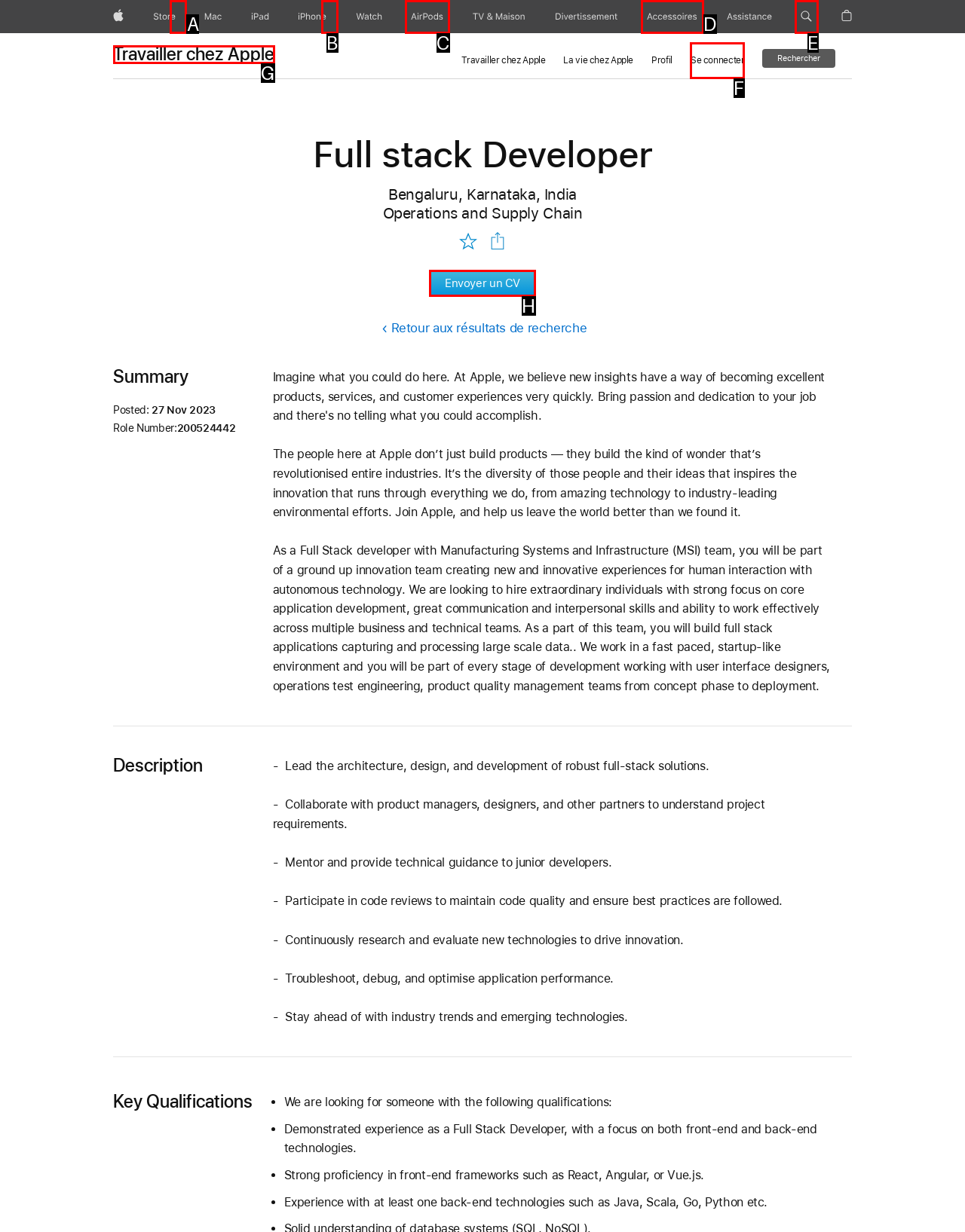From the given options, choose the one to complete the task: Search on apple.com
Indicate the letter of the correct option.

E